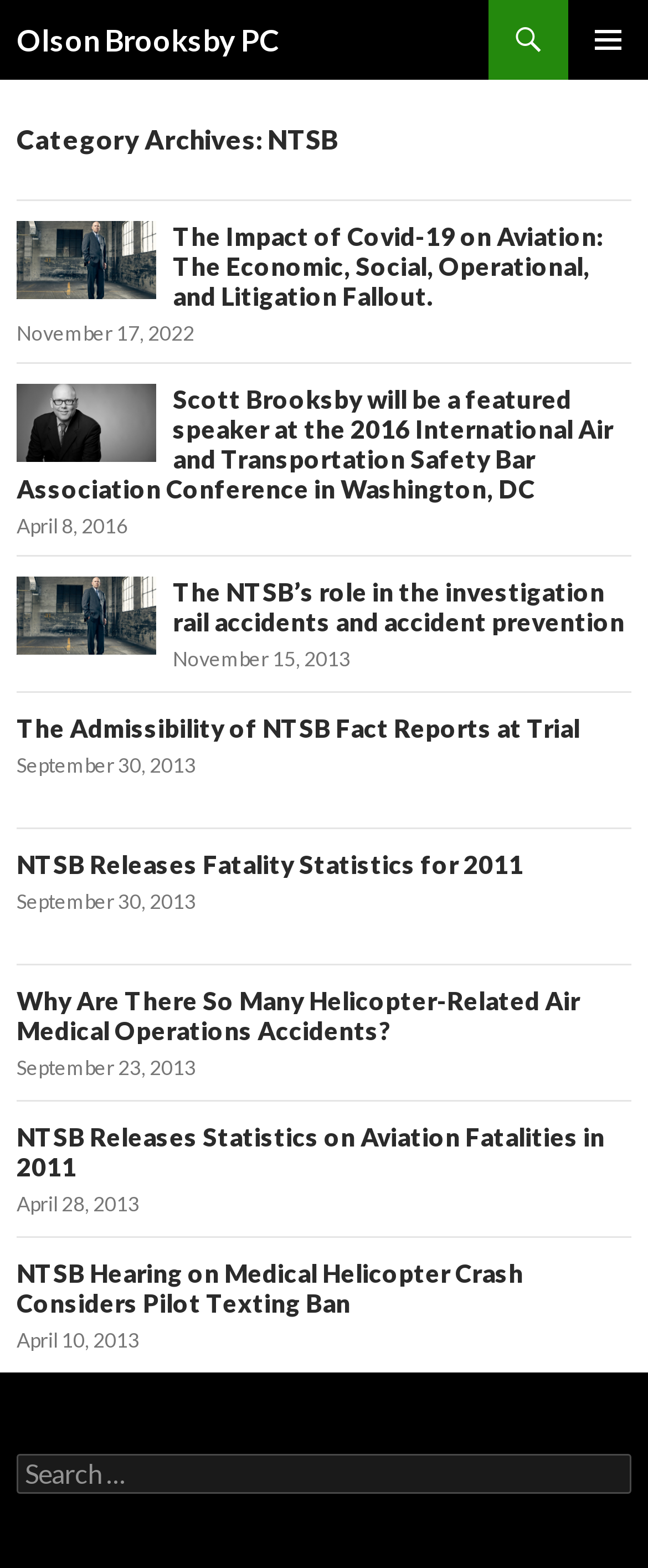Identify the bounding box coordinates necessary to click and complete the given instruction: "Click on the primary menu button".

[0.877, 0.0, 1.0, 0.051]